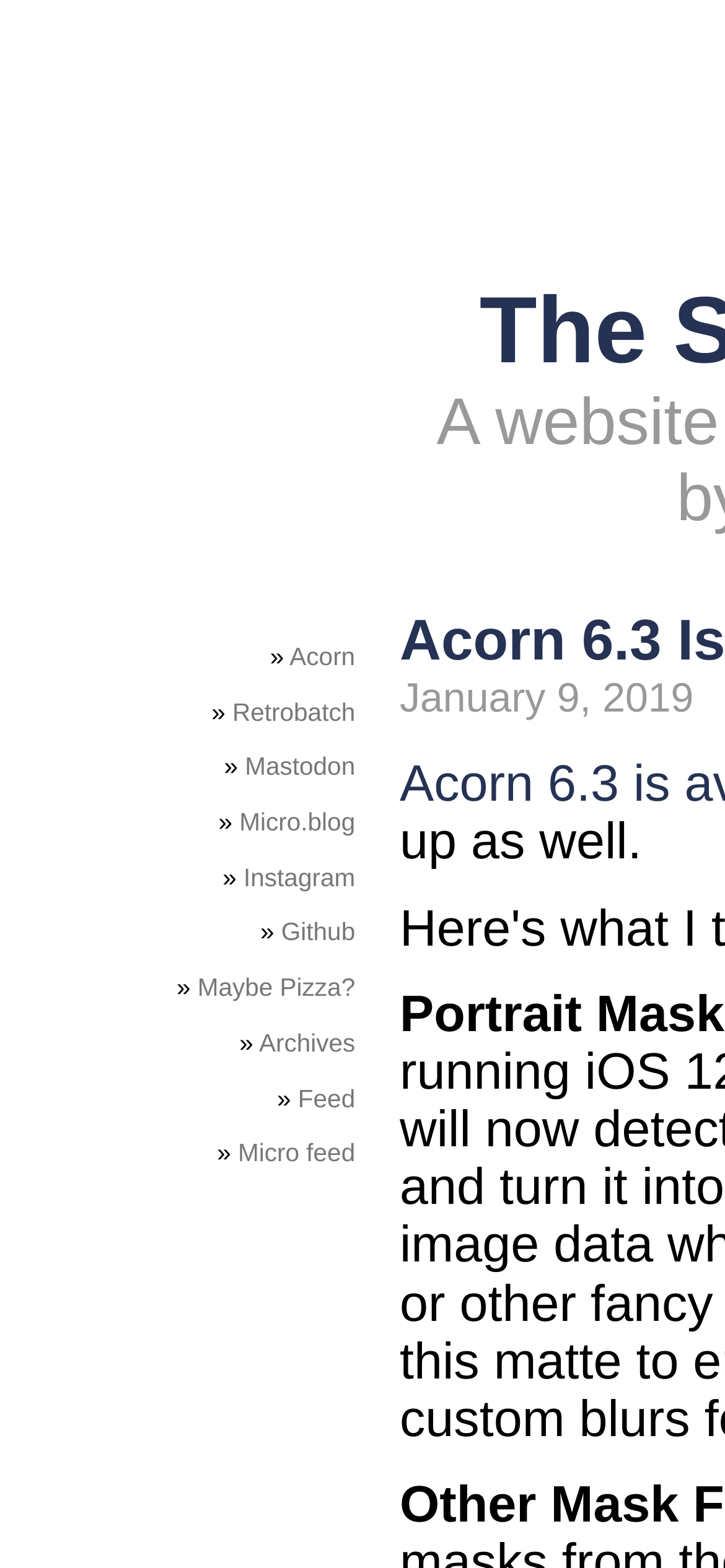Show the bounding box coordinates for the element that needs to be clicked to execute the following instruction: "go to Acorn". Provide the coordinates in the form of four float numbers between 0 and 1, i.e., [left, top, right, bottom].

[0.399, 0.41, 0.49, 0.428]